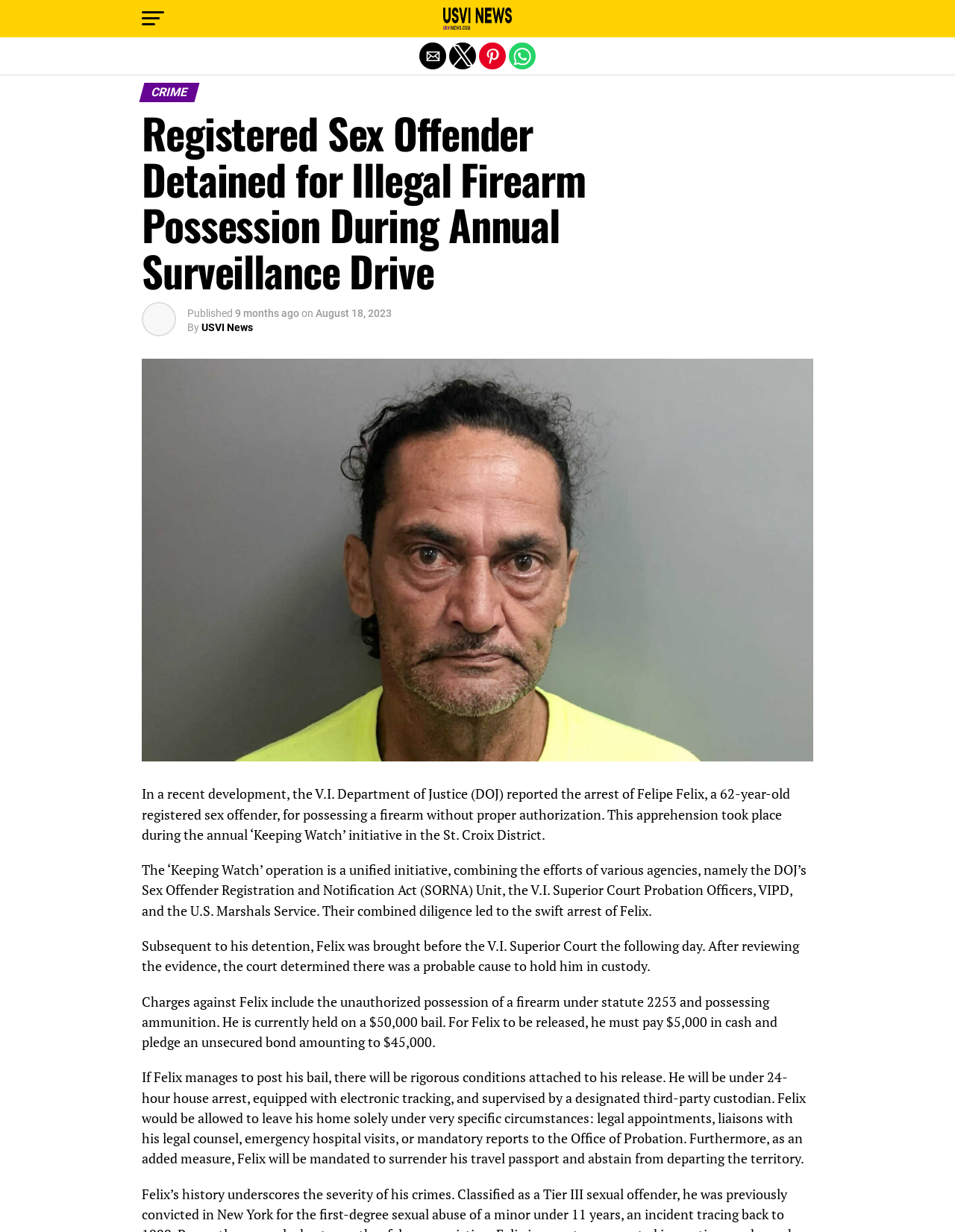Generate a thorough description of the webpage.

The webpage is an article from USVI News, with a prominent header "CRIME" at the top. Below the header, there is a main title "Registered Sex Offender Detained for Illegal Firearm Possession During Annual Surveillance Drive" in a larger font size. To the left of the title, there is a small image. 

On the top-right corner, there are five social media sharing buttons: email, Twitter, Pinterest, and WhatsApp. Next to these buttons, there is a link to the USVI News website, accompanied by a small logo image.

The article's content is divided into several paragraphs, starting with a brief introduction to the arrest of Felipe Felix, a 62-year-old registered sex offender, for possessing a firearm without proper authorization. The text is accompanied by a large image that spans the width of the page.

The article continues to describe the "Keeping Watch" operation, a unified initiative involving various agencies, which led to Felix's swift arrest. The subsequent paragraphs detail Felix's detention, court appearance, and the charges against him, including unauthorized possession of a firearm and possessing ammunition.

At the bottom of the page, there is a link to exit the mobile version of the website.